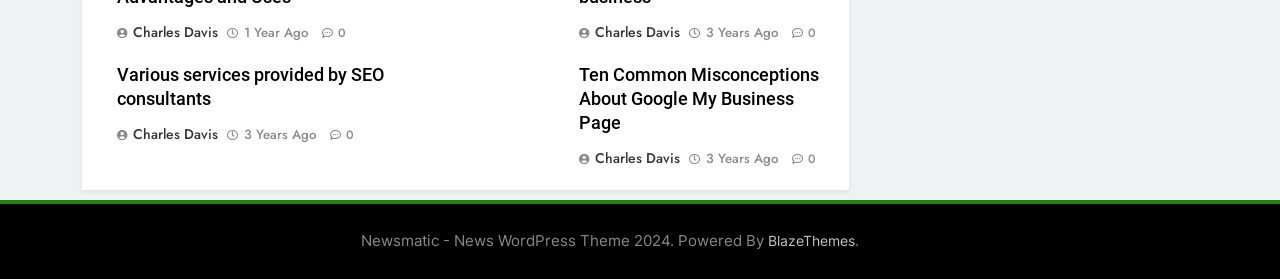What is the author of the first article?
Make sure to answer the question with a detailed and comprehensive explanation.

The first article has a link with the text 'Charles Davis' and an icon '', which suggests that Charles Davis is the author of the article.